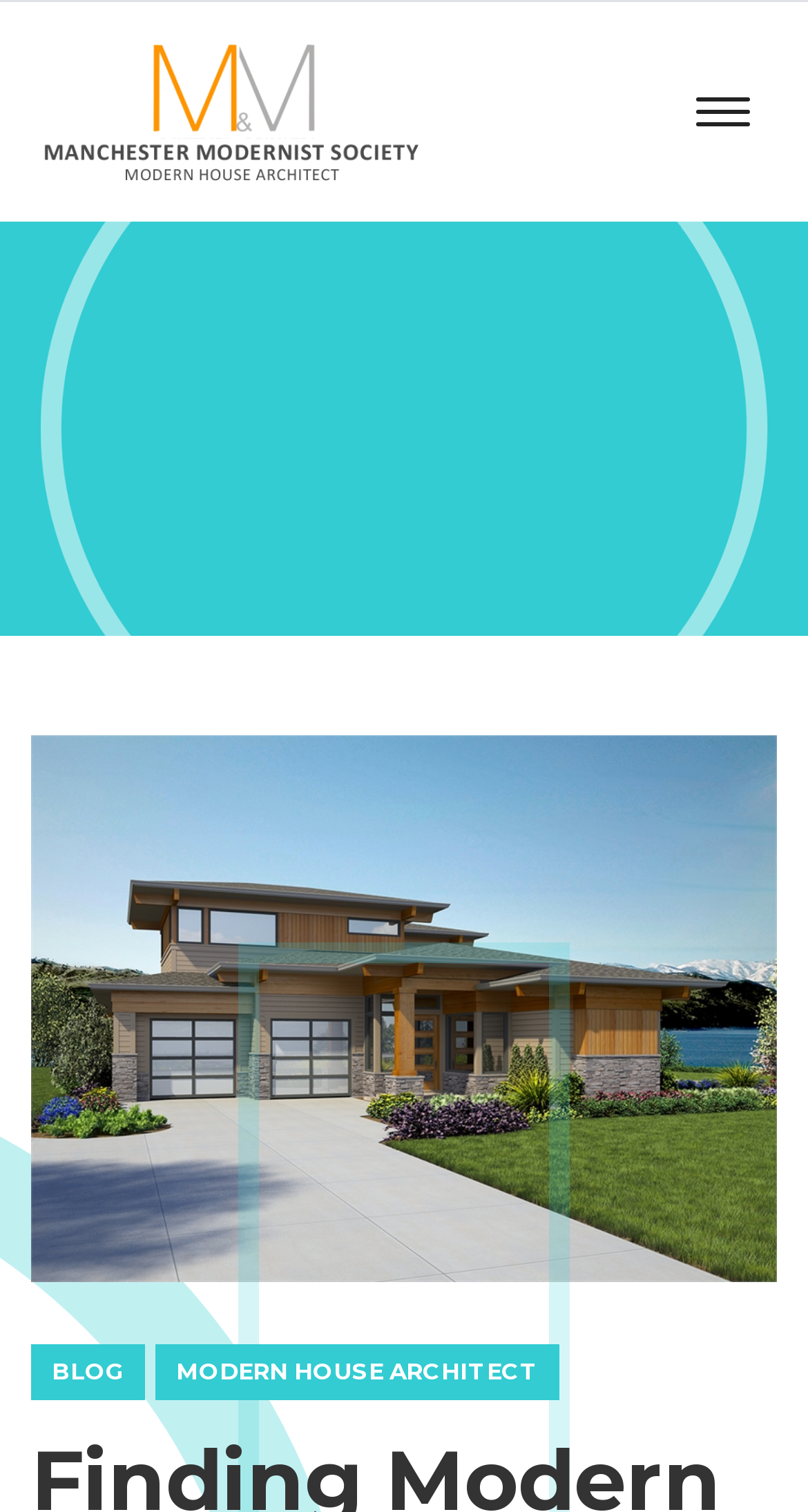Provide the bounding box coordinates of the HTML element described as: "Modern House Architect". The bounding box coordinates should be four float numbers between 0 and 1, i.e., [left, top, right, bottom].

[0.192, 0.889, 0.692, 0.925]